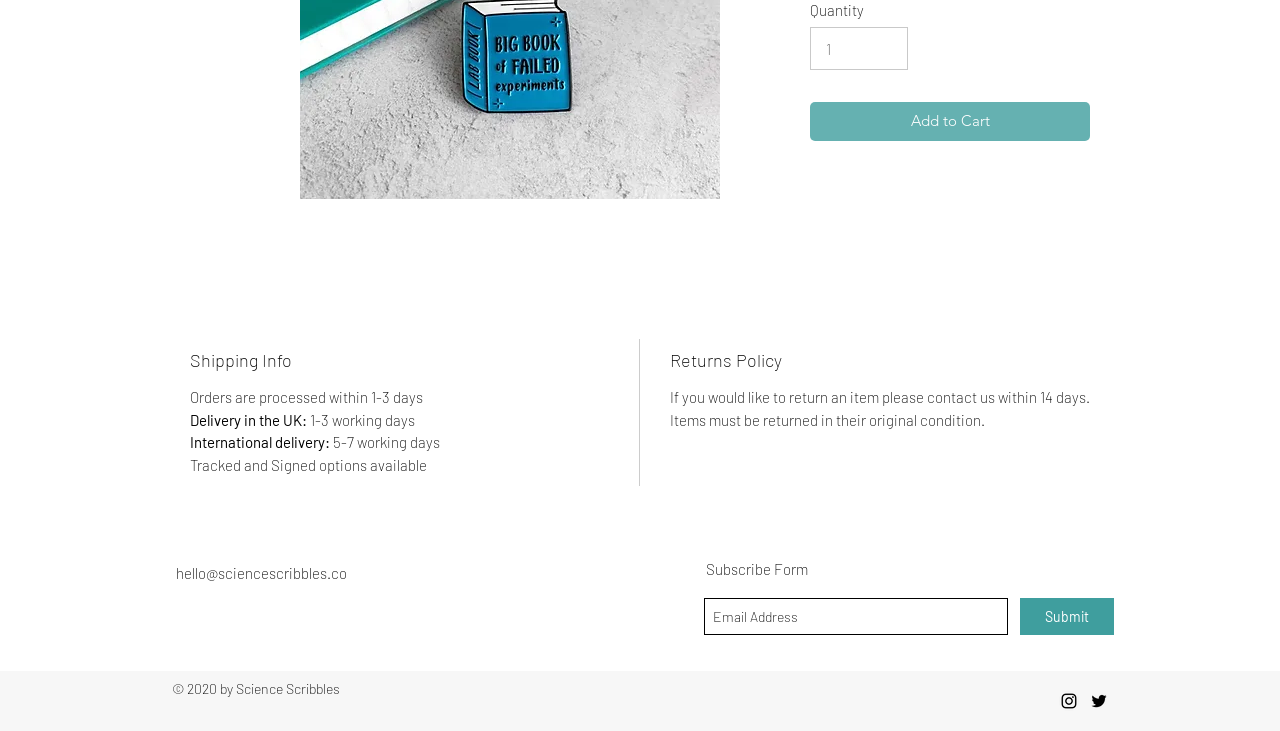Identify the bounding box coordinates for the UI element described as: "input value="1" aria-label="Quantity" value="1"".

[0.633, 0.037, 0.709, 0.096]